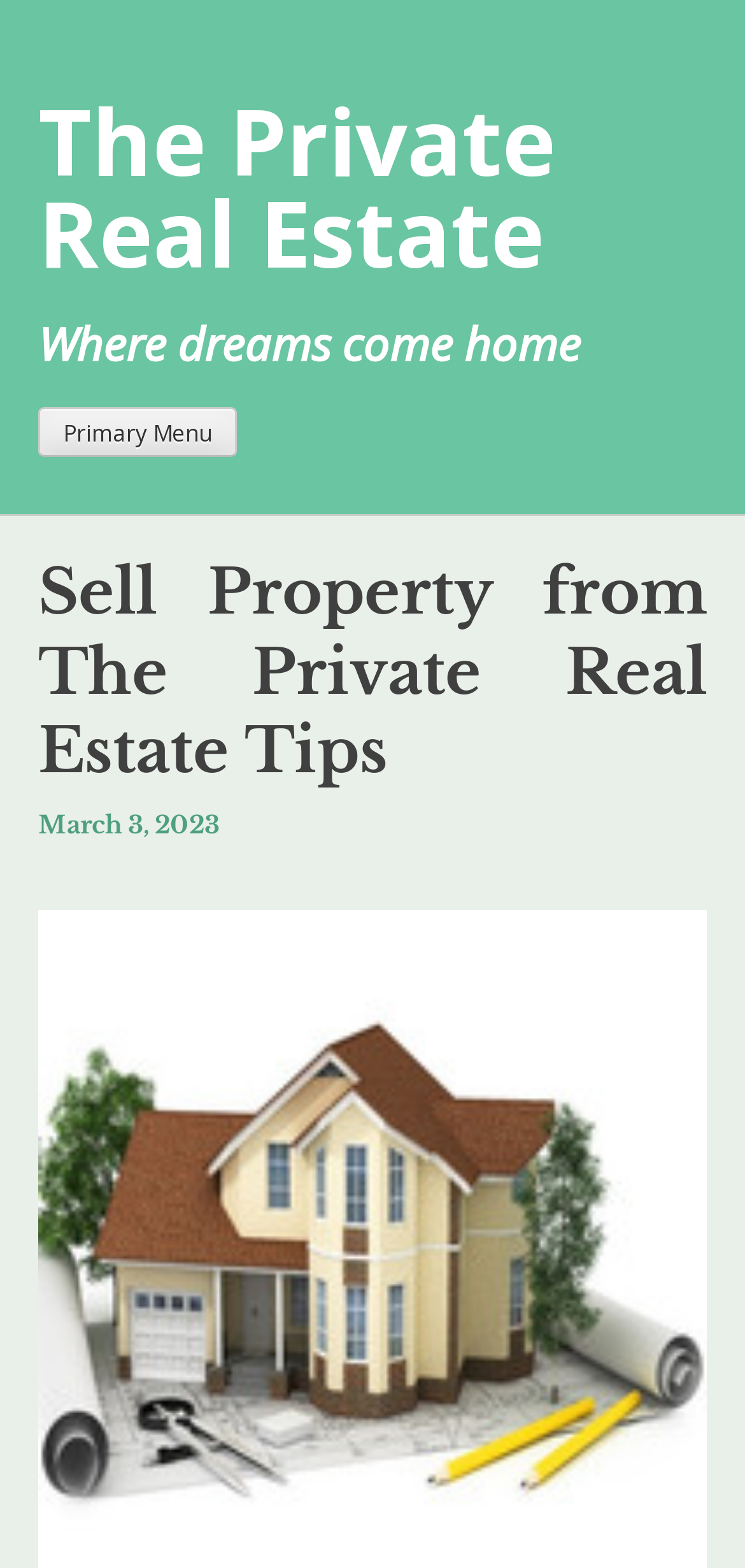What is the name of the real estate company?
Using the visual information, answer the question in a single word or phrase.

The Private Real Estate